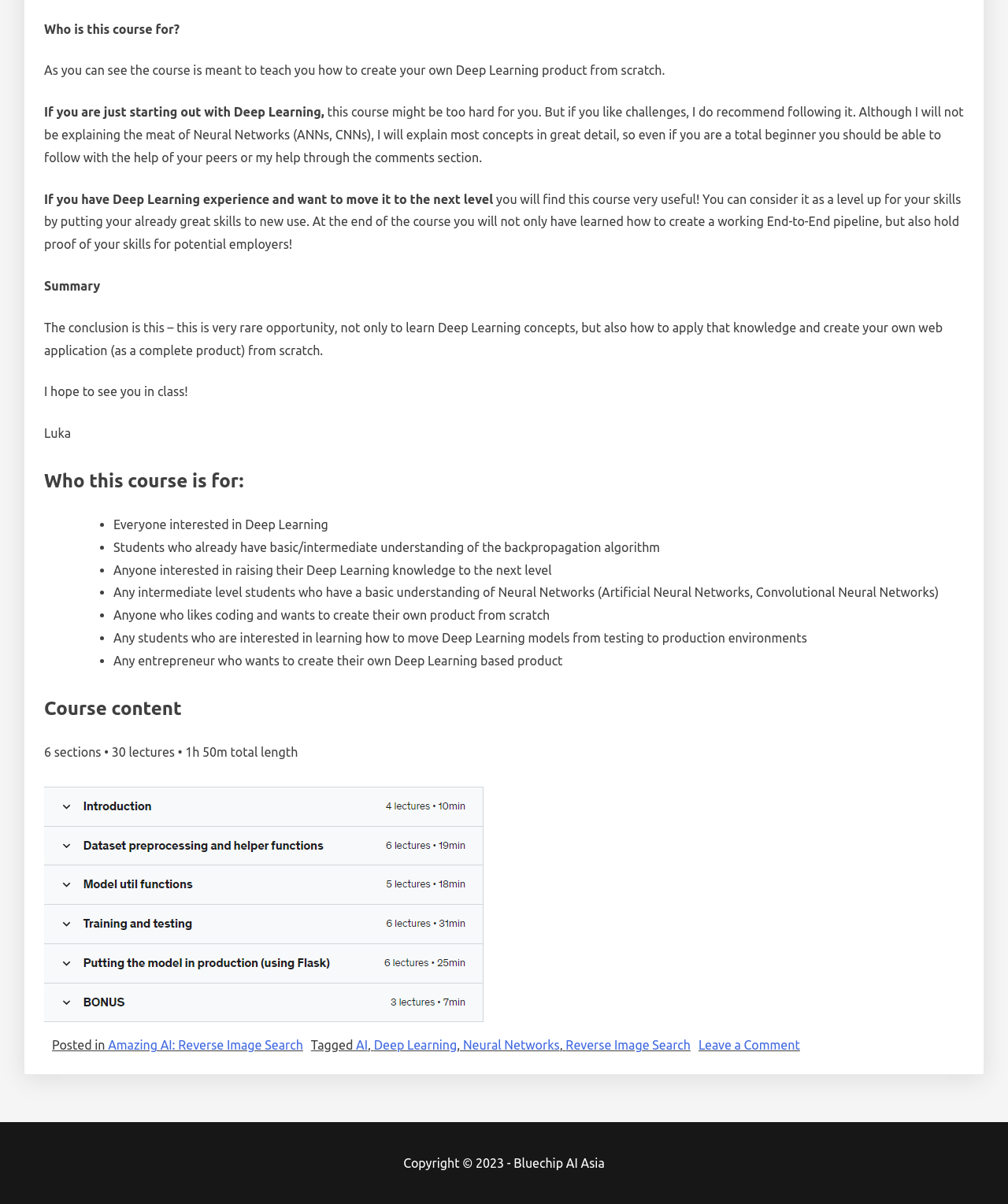Provide the bounding box coordinates for the UI element that is described as: "Amazing AI: Reverse Image Search".

[0.107, 0.862, 0.301, 0.874]